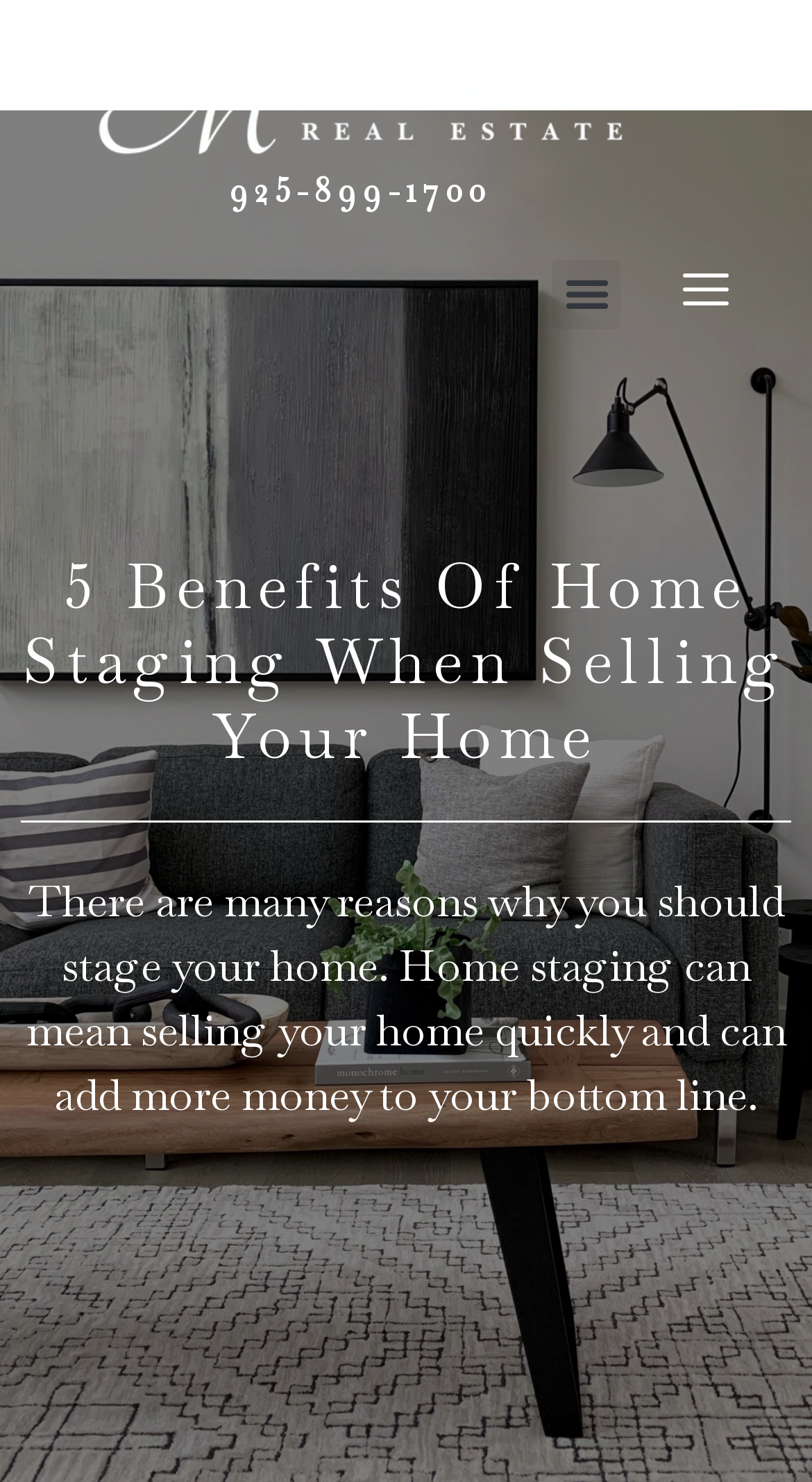Using details from the image, please answer the following question comprehensively:
How many links are there at the top of the webpage?

I found this information by counting the number of link elements located at the top of the webpage, which are the logo link, the phone number link, and the social media link.